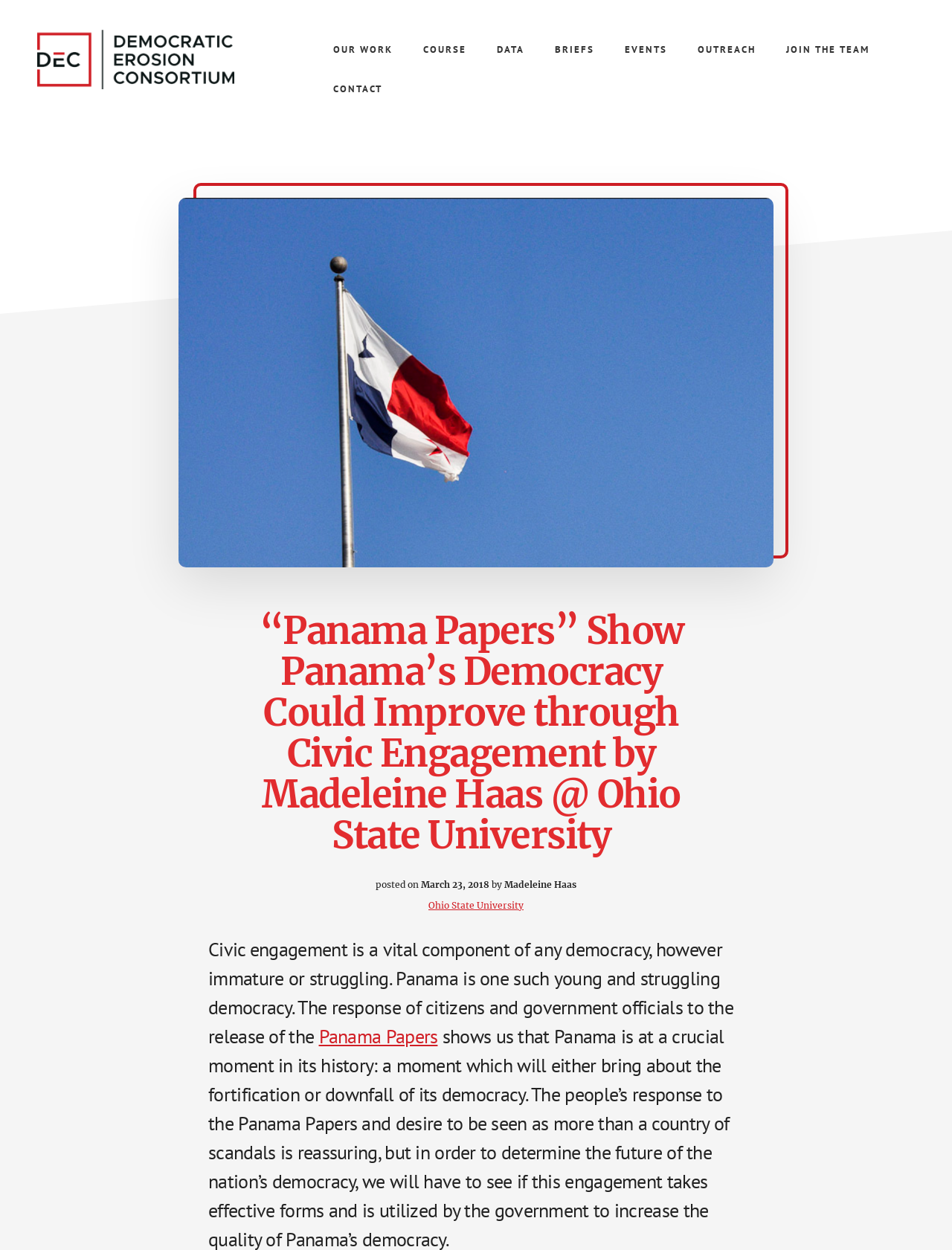Provide a thorough description of this webpage.

The webpage appears to be an article or blog post discussing the importance of civic engagement in Panama's democracy, particularly in the context of the Panama Papers leak. 

At the top of the page, there is a "Skip to content" link, followed by a header with the title "DEMOCRATIC EROSION" and a subtitle "a research, teaching, & policy collaboration". 

Below this header, there is a main navigation menu with links to various sections, including "OUR WORK", "COURSE", "DATA", "BRIEFS", "EVENTS", "OUTREACH", "JOIN THE TEAM", and "CONTACT". 

To the right of the navigation menu, there is an image related to the article, which takes up a significant portion of the page. 

Below the image, there is a header with the article title "“Panama Papers” Show Panama’s Democracy Could Improve through Civic Engagement by Madeleine Haas @ Ohio State University". 

The article's metadata, including the posting date "March 23, 2018", and the author's name "Madeleine Haas" are displayed below the title. 

The article's content begins with a paragraph discussing the importance of civic engagement in young and struggling democracies like Panama, and how the response of citizens and government officials to the release of the Panama Papers affects the country's democracy. The paragraph includes a link to the "Panama Papers".